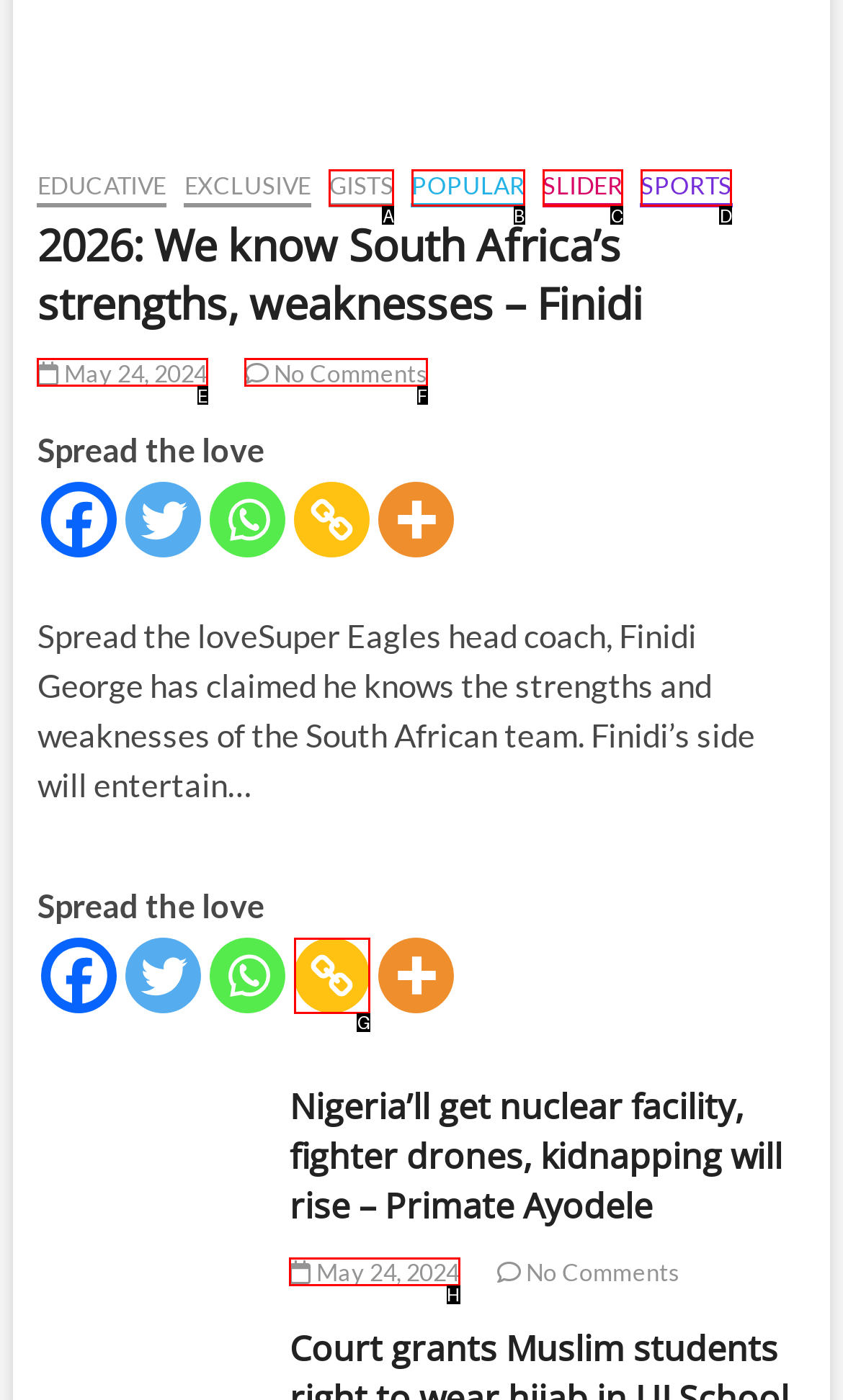Identify the HTML element that corresponds to the following description: No Comments. Provide the letter of the correct option from the presented choices.

F